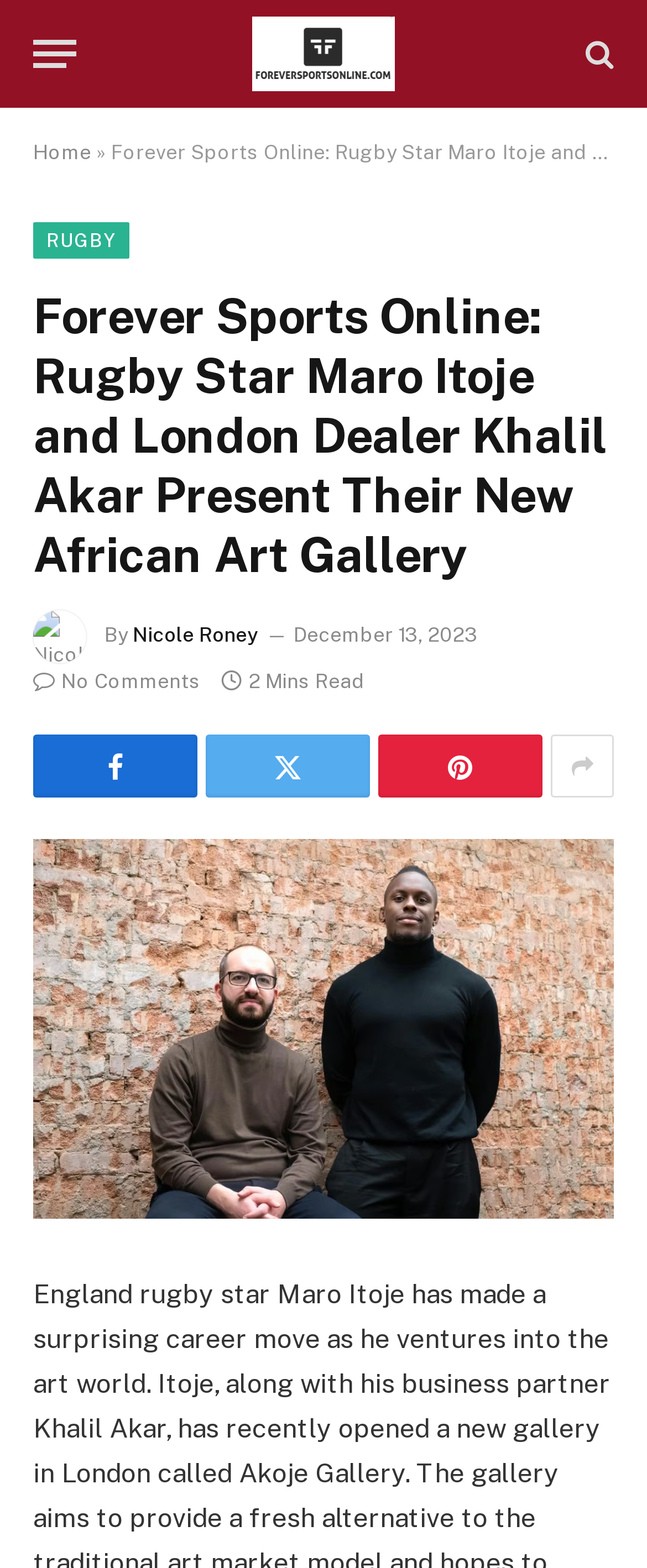Identify the bounding box coordinates of the element to click to follow this instruction: 'Read the article about rugby'. Ensure the coordinates are four float values between 0 and 1, provided as [left, top, right, bottom].

[0.051, 0.142, 0.199, 0.165]